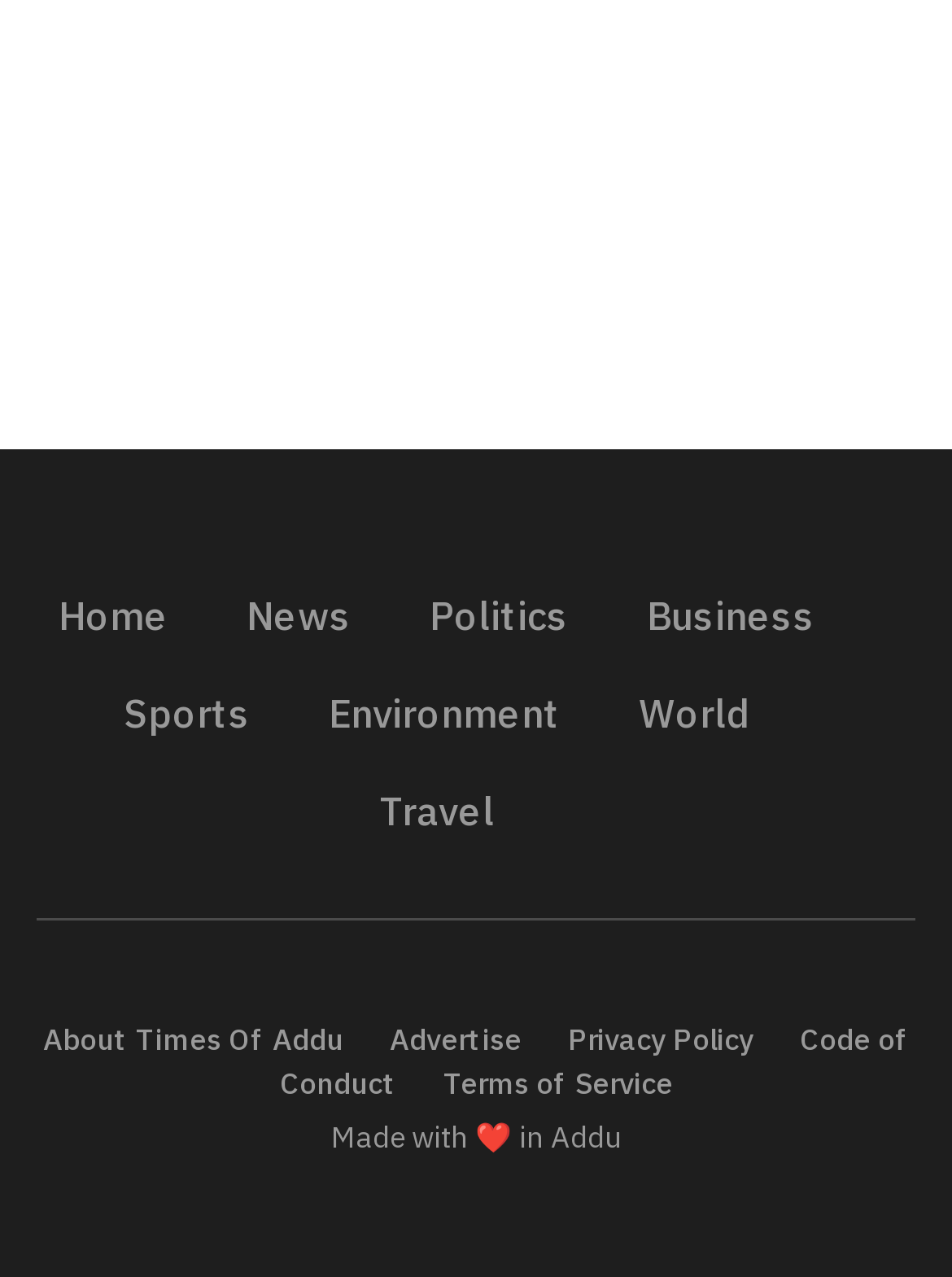What is the text at the bottom of the page?
Respond with a short answer, either a single word or a phrase, based on the image.

Made with ❤️ in Addu